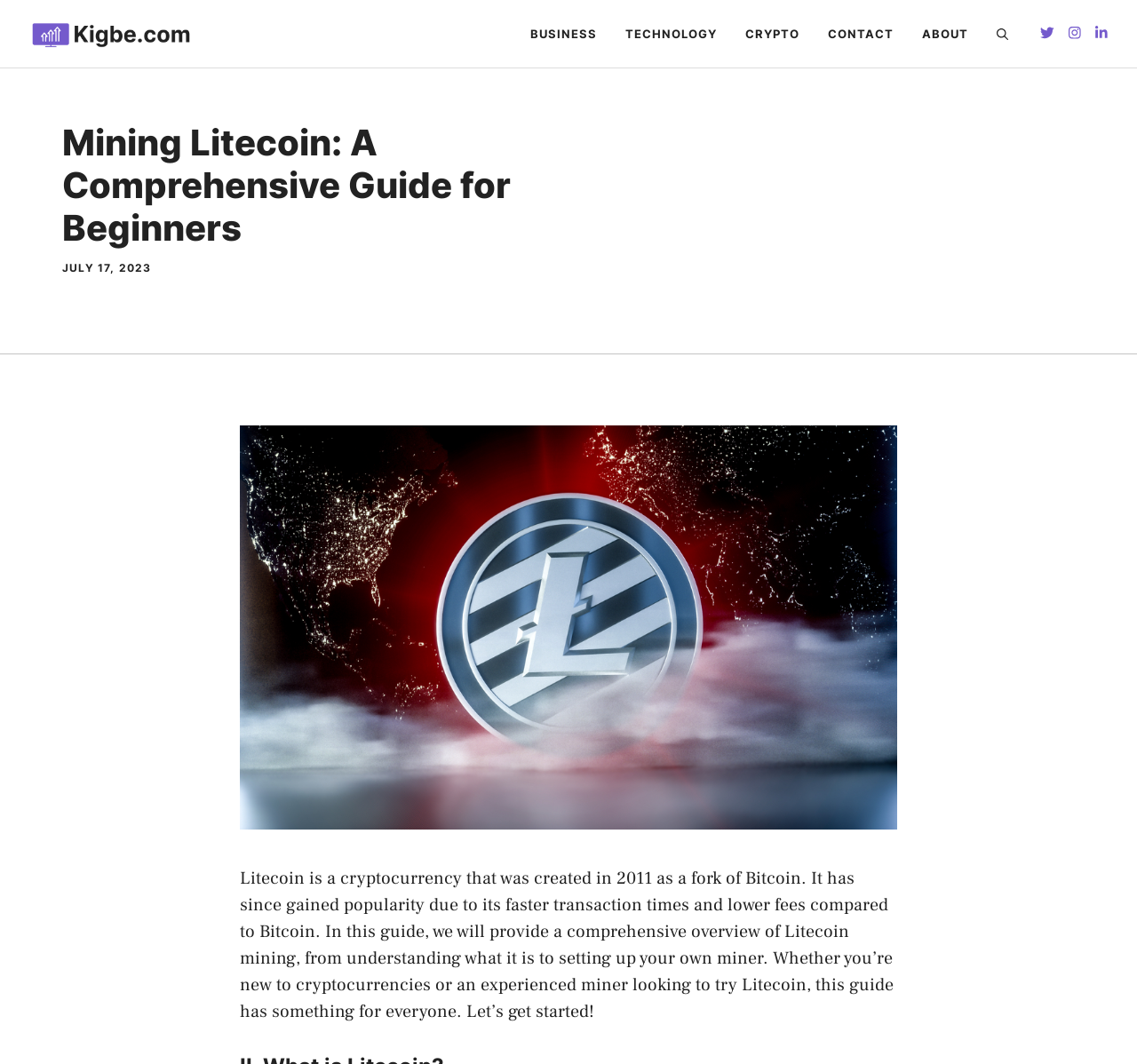Provide an in-depth caption for the contents of the webpage.

The webpage is about Litecoin mining, with a comprehensive guide for beginners. At the top, there is a banner with the site's name "Kigbe" and a logo image. Below the banner, there is a navigation menu with 6 links: "BUSINESS", "TECHNOLOGY", "CRYPTO", "CONTACT", "ABOUT", and "Open Search Bar". 

The main content of the webpage starts with a heading "Mining Litecoin: A Comprehensive Guide for Beginners" followed by a timestamp "JULY 17, 2023". Below the timestamp, there is a paragraph of text that introduces Litecoin as a cryptocurrency, its history, and its advantages over Bitcoin. The text also mentions that the guide will cover Litecoin mining from the basics to setting up a miner, making it suitable for both newbies and experienced miners.